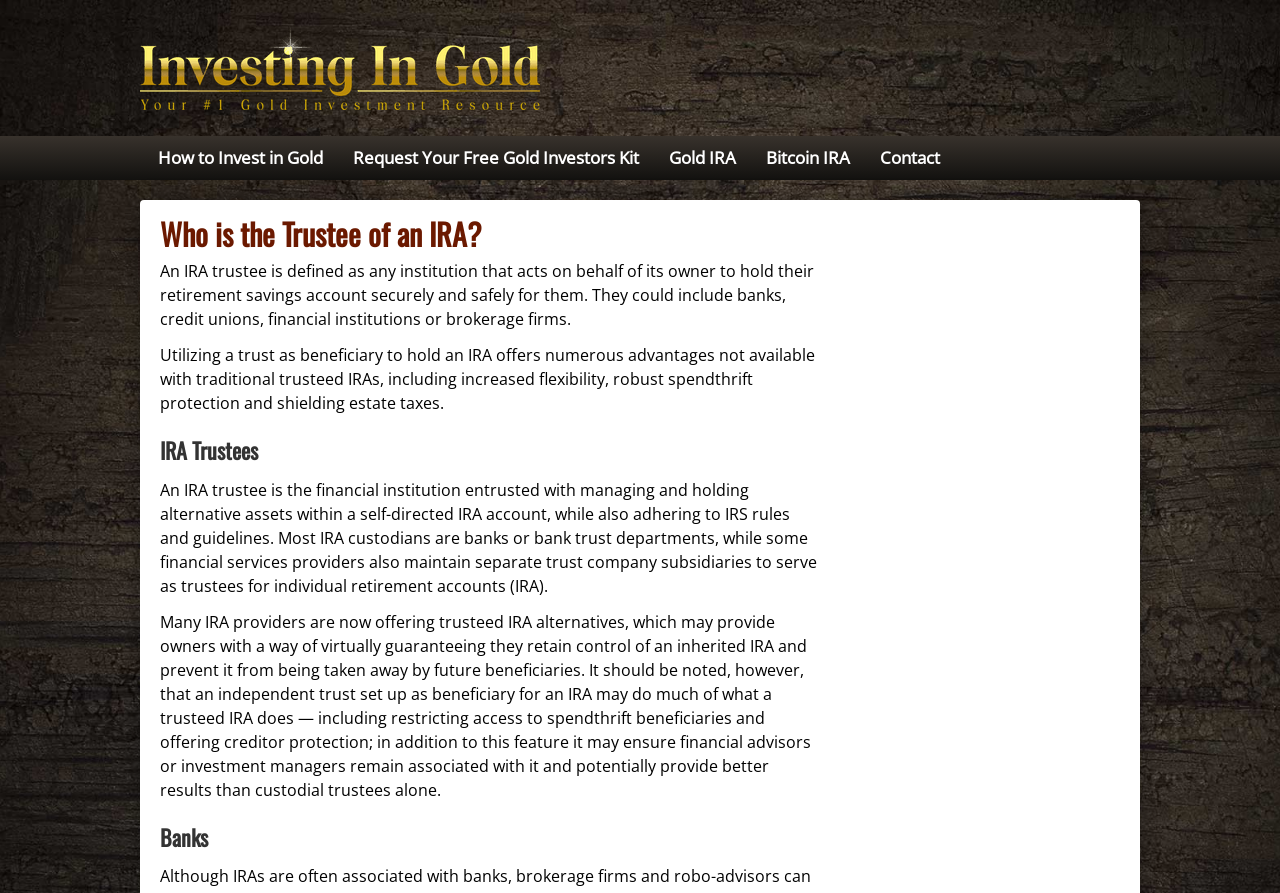What is the topic of the webpage?
Can you provide a detailed and comprehensive answer to the question?

Based on the webpage content and structure, it appears that the topic of the webpage is related to IRA and gold investment, as it discusses IRA trustees, IRA custodians, and gold investment options. This conclusion is drawn from the various headings and StaticText elements on the webpage.